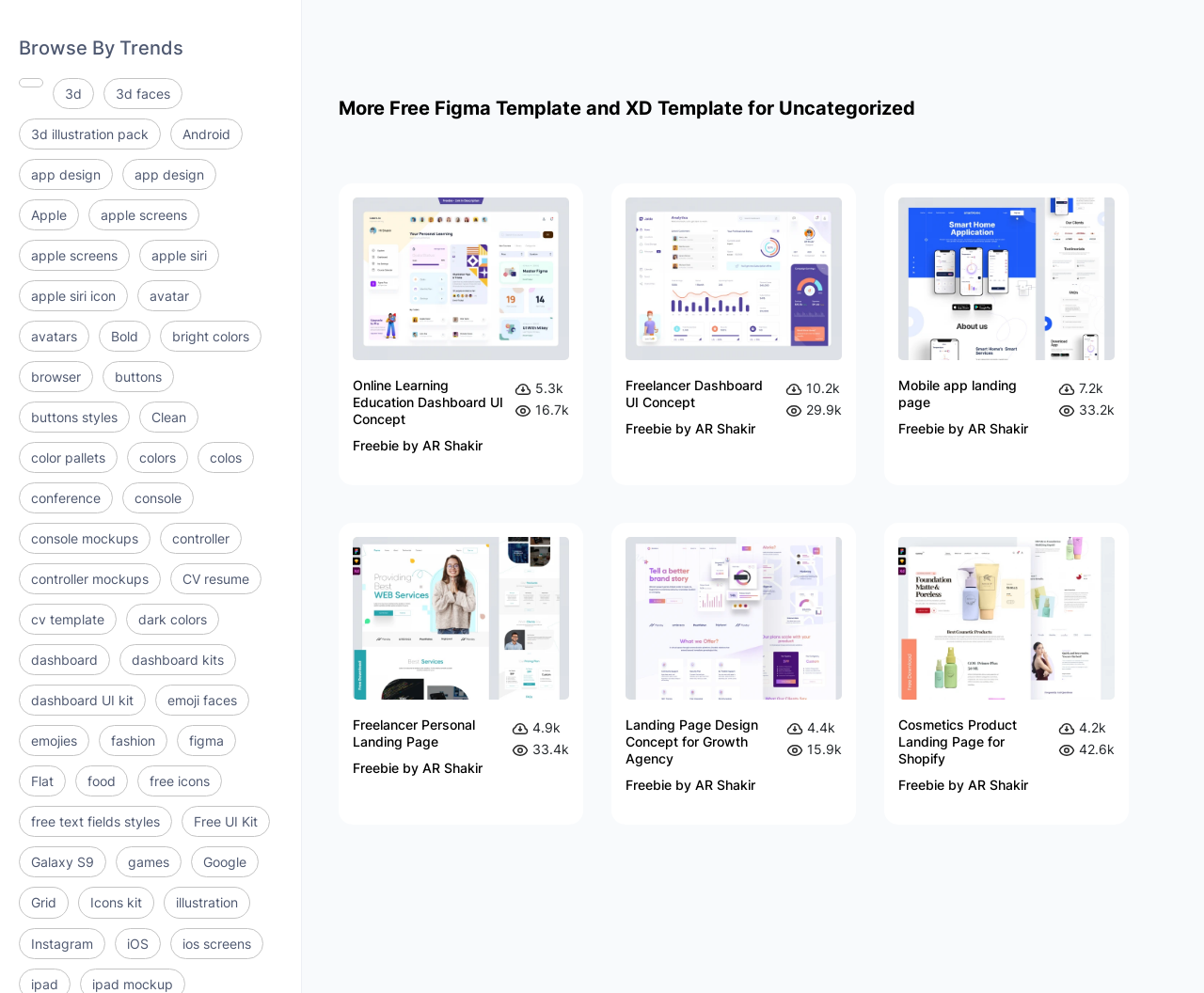From the element description fashion, predict the bounding box coordinates of the UI element. The coordinates must be specified in the format (top-left x, top-left y, bottom-right x, bottom-right y) and should be within the 0 to 1 range.

[0.082, 0.73, 0.139, 0.762]